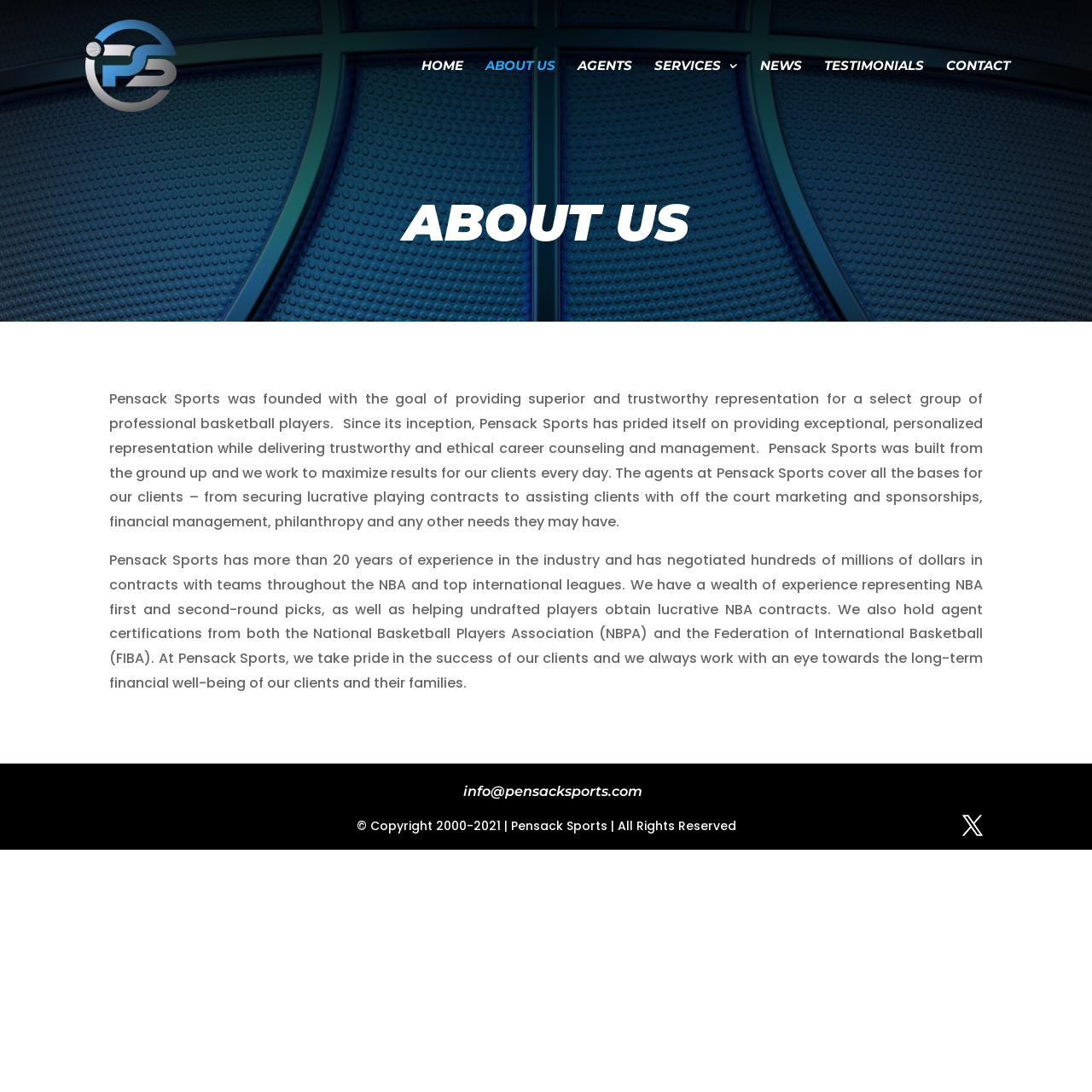Specify the bounding box coordinates of the element's region that should be clicked to achieve the following instruction: "send an email". The bounding box coordinates consist of four float numbers between 0 and 1, in the format [left, top, right, bottom].

[0.424, 0.717, 0.588, 0.732]